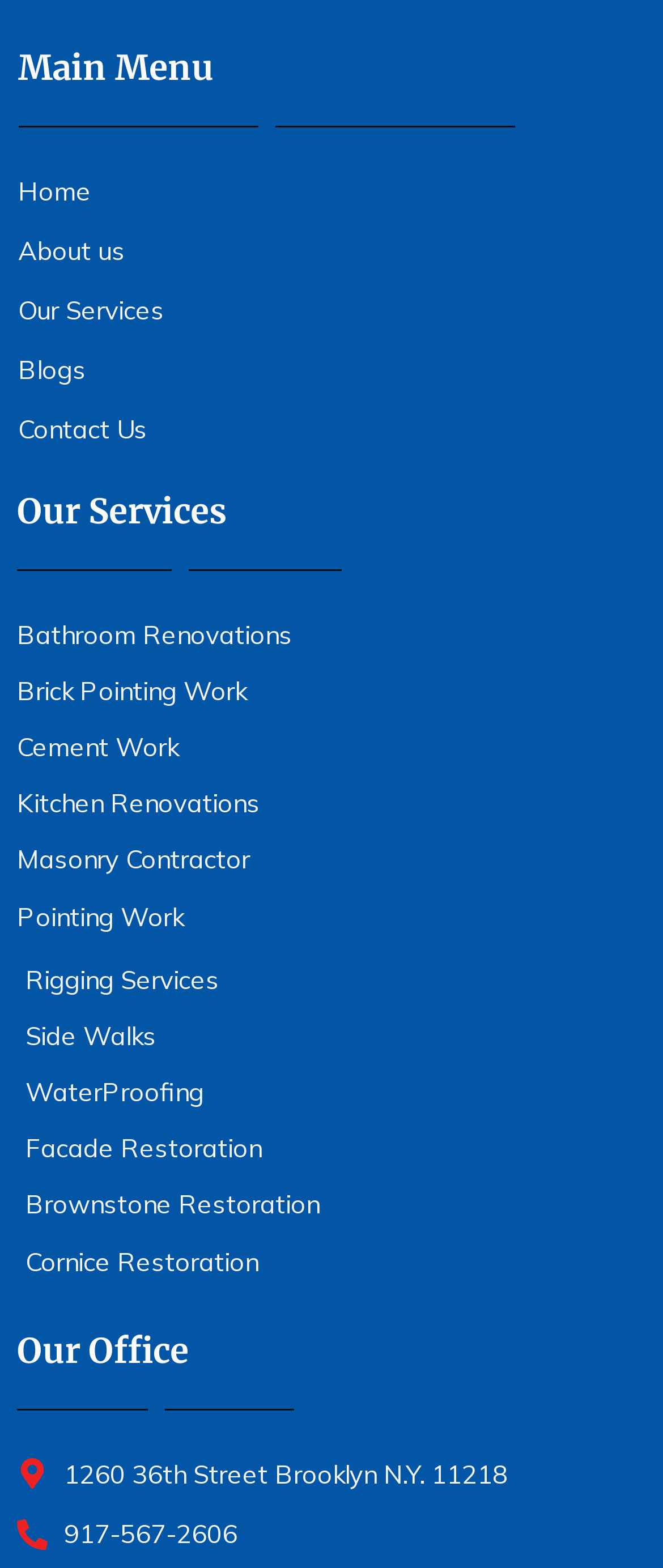How many restoration services are listed?
Please give a detailed and elaborate answer to the question.

I counted the static text elements that mention restoration services, which are 'Facade Restoration', 'Brownstone Restoration', and 'Cornice Restoration', totaling 3 services.